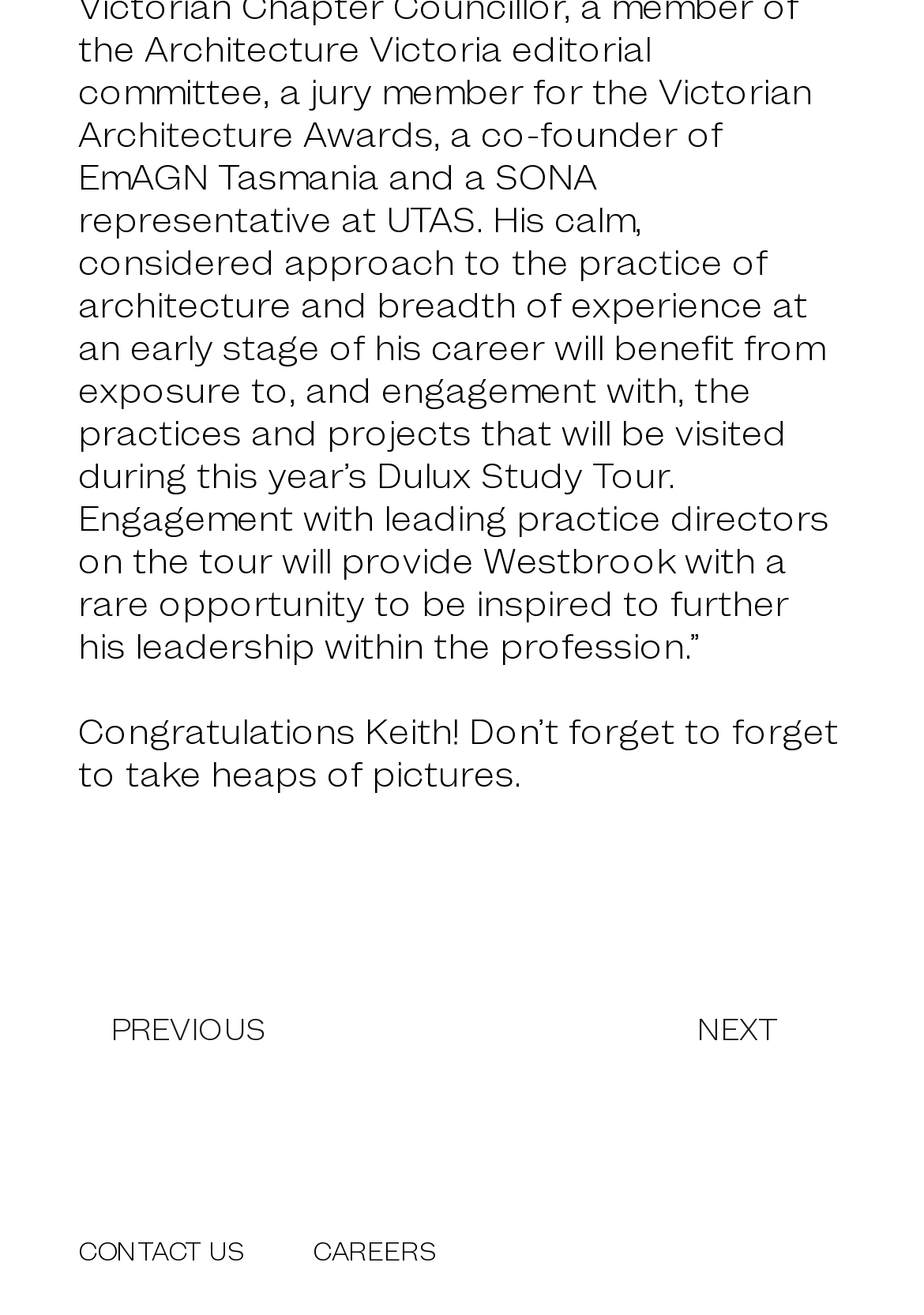Specify the bounding box coordinates of the region I need to click to perform the following instruction: "Click the 'Home' link". The coordinates must be four float numbers in the range of 0 to 1, i.e., [left, top, right, bottom].

None